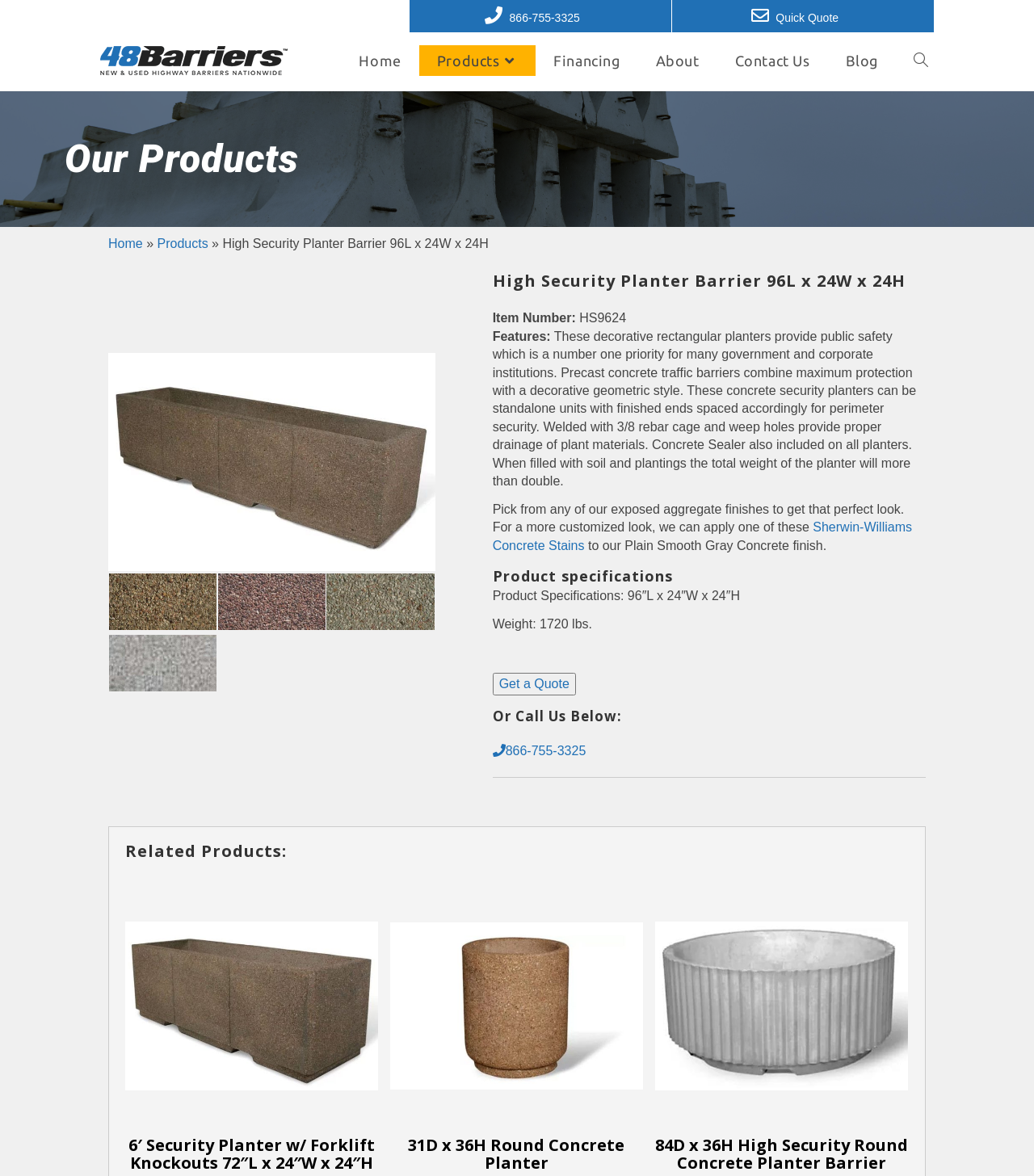Can you find the bounding box coordinates for the element that needs to be clicked to execute this instruction: "Search for a recipe"? The coordinates should be given as four float numbers between 0 and 1, i.e., [left, top, right, bottom].

None